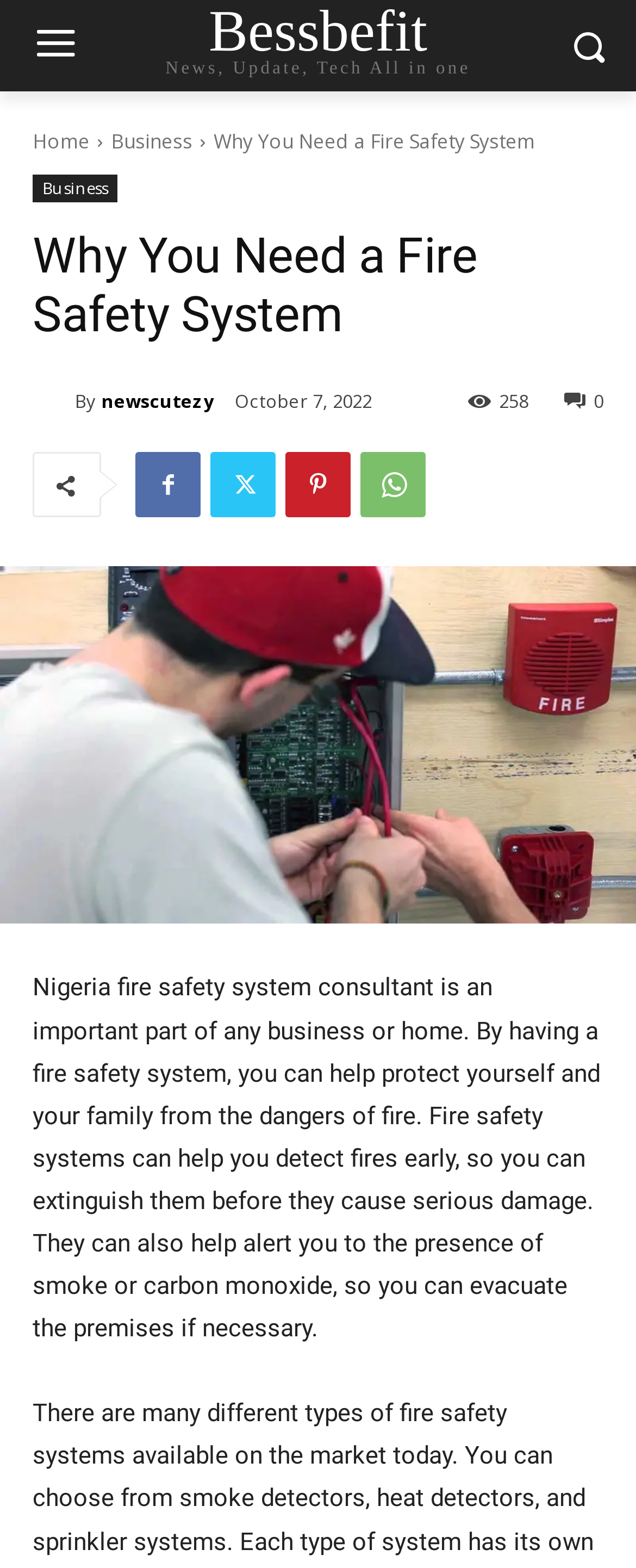Summarize the webpage in an elaborate manner.

The webpage appears to be an article or blog post about the importance of fire safety systems in Nigeria. At the top of the page, there is a link to "Bessbefit News, Update, Tech All in one" and an image, likely a logo or icon. Below this, there is a navigation menu with links to "Home" and "Business" on the left, and a heading that reads "Why You Need a Fire Safety System" on the right.

Further down, there is a section with a link to "newscutezy" accompanied by a small image, and a static text element that reads "By". Next to this, there is a time element displaying the date "October 7, 2022". On the right side of this section, there is a link with an icon and a static text element that reads "258".

Below this section, there are four social media links, each represented by an icon. The main content of the page is a long paragraph of text that explains the importance of fire safety systems in Nigeria, including their ability to detect fires early, alert users to the presence of smoke or carbon monoxide, and help protect people and property from fire damage.

At the bottom of the page, there is a large image that spans the full width of the page, and a link to an unknown destination. Overall, the page has a simple layout with a focus on the main article content.